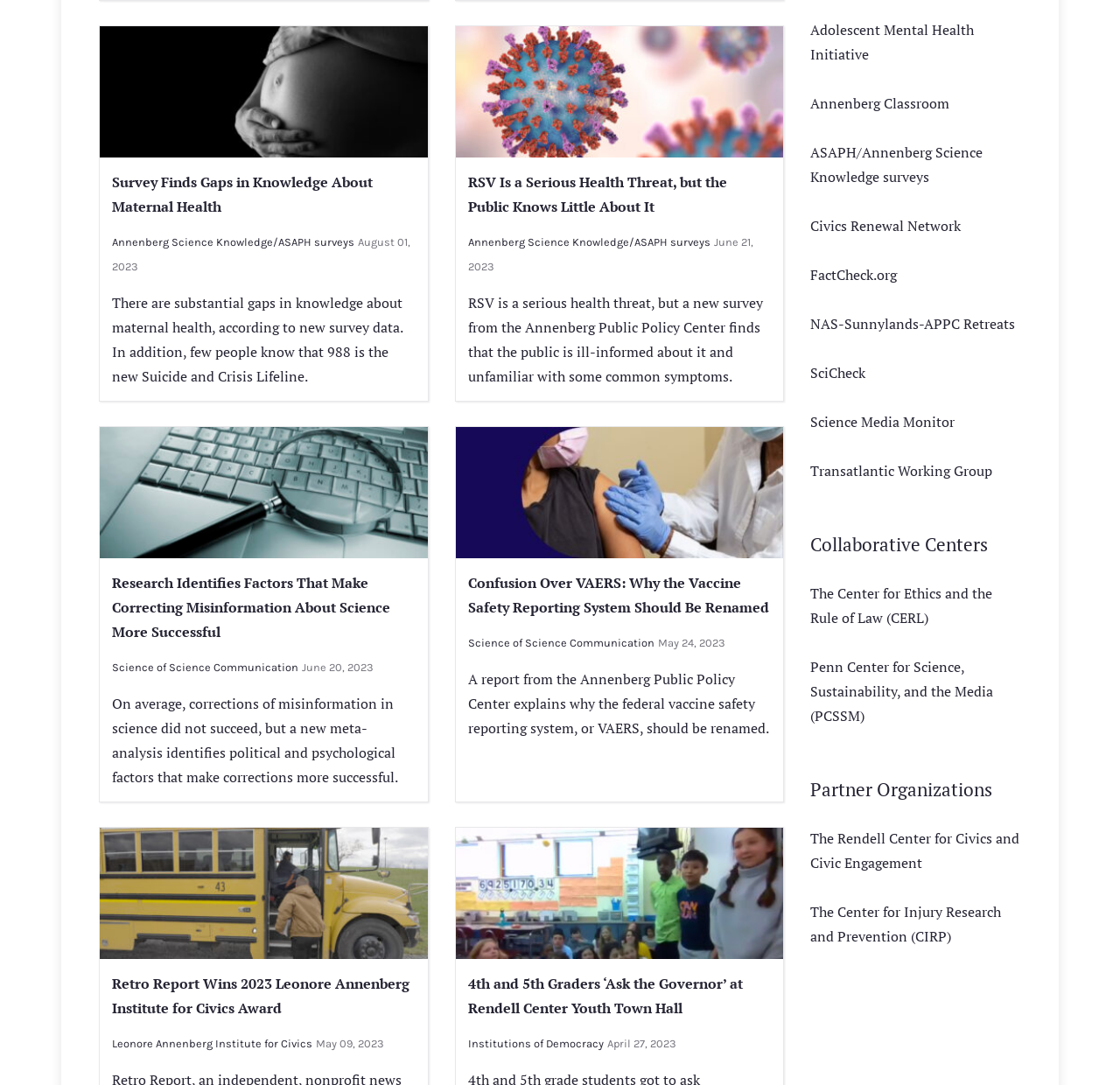Identify the bounding box for the described UI element. Provide the coordinates in (top-left x, top-left y, bottom-right x, bottom-right y) format with values ranging from 0 to 1: NAS-Sunnylands-APPC Retreats

[0.723, 0.289, 0.906, 0.307]